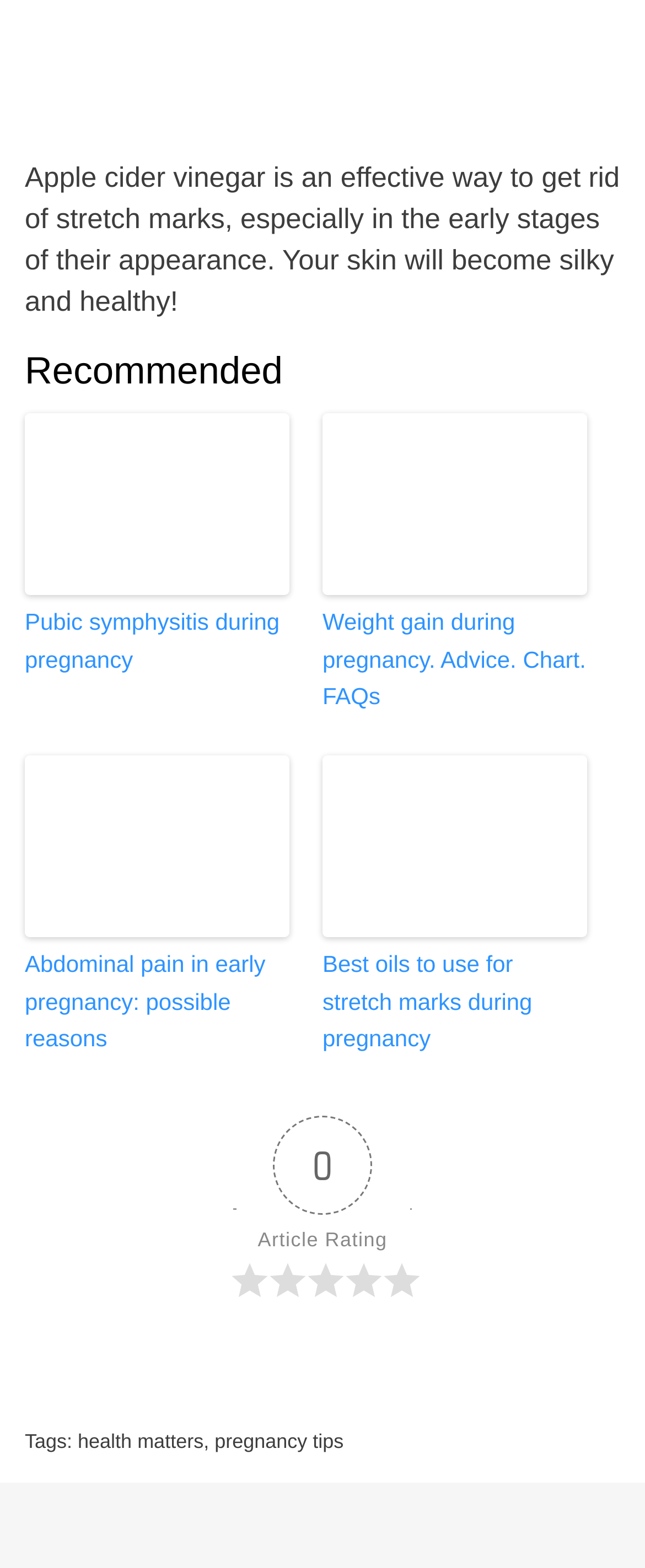Predict the bounding box coordinates of the area that should be clicked to accomplish the following instruction: "Explore the best oils to use for stretch marks during pregnancy". The bounding box coordinates should consist of four float numbers between 0 and 1, i.e., [left, top, right, bottom].

[0.5, 0.482, 0.91, 0.674]